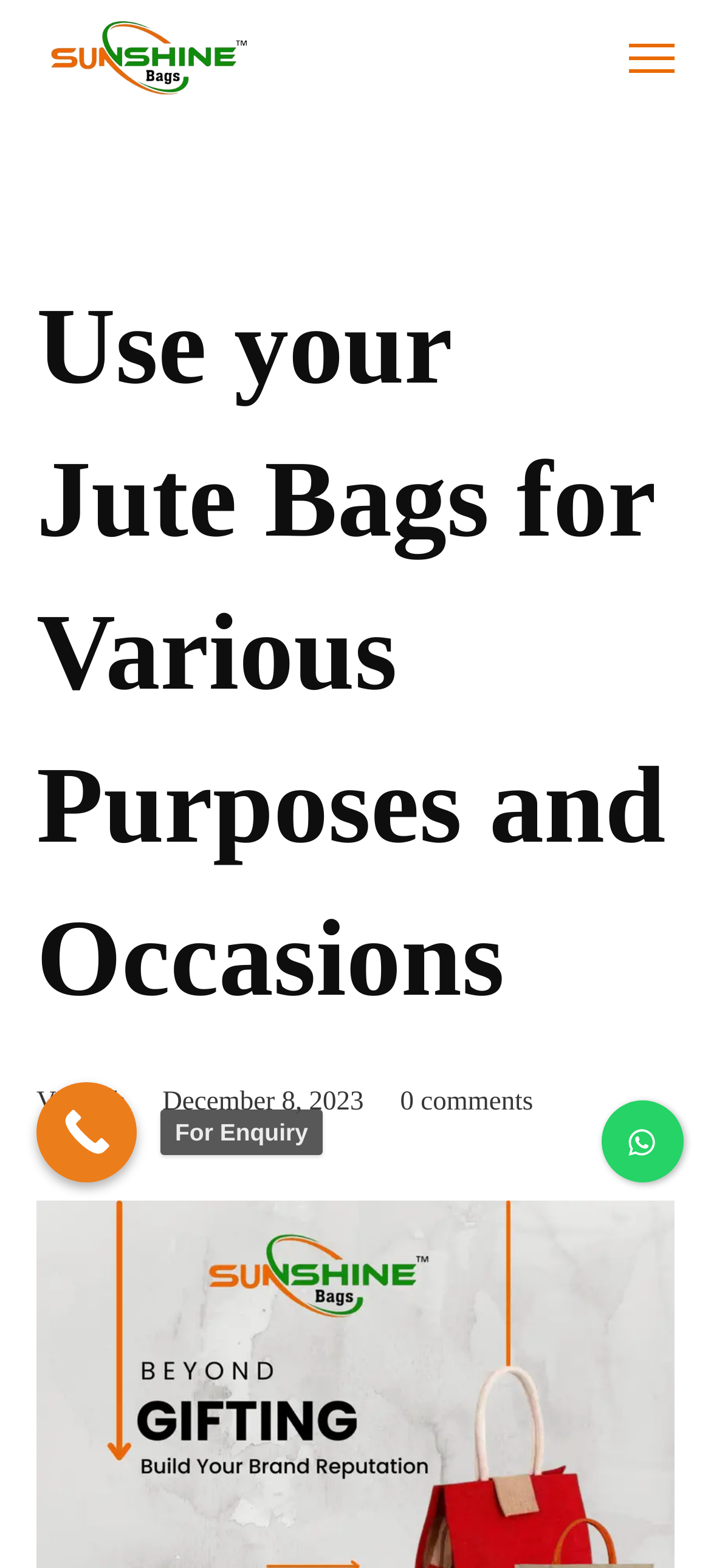Describe every aspect of the webpage in a detailed manner.

The webpage is about wedding jute bags for return gifts in Madurai, with a focus on their versatility for various purposes and occasions. At the top left, there is a link and an image with the text "Sunshine". Below this, a prominent heading reads "Use your Jute Bags for Various Purposes and Occasions". 

On the top right, there is a button labeled "Mobile menu". 

In the middle section, there are three lines of text: "Vignesh" on the left, "December 8, 2023" in the center, and "0 comments" on the right. 

Towards the bottom right, there are two identical images, likely showcasing the jute bags. Above these images, there is a link labeled "For Enquiry" on the left side.